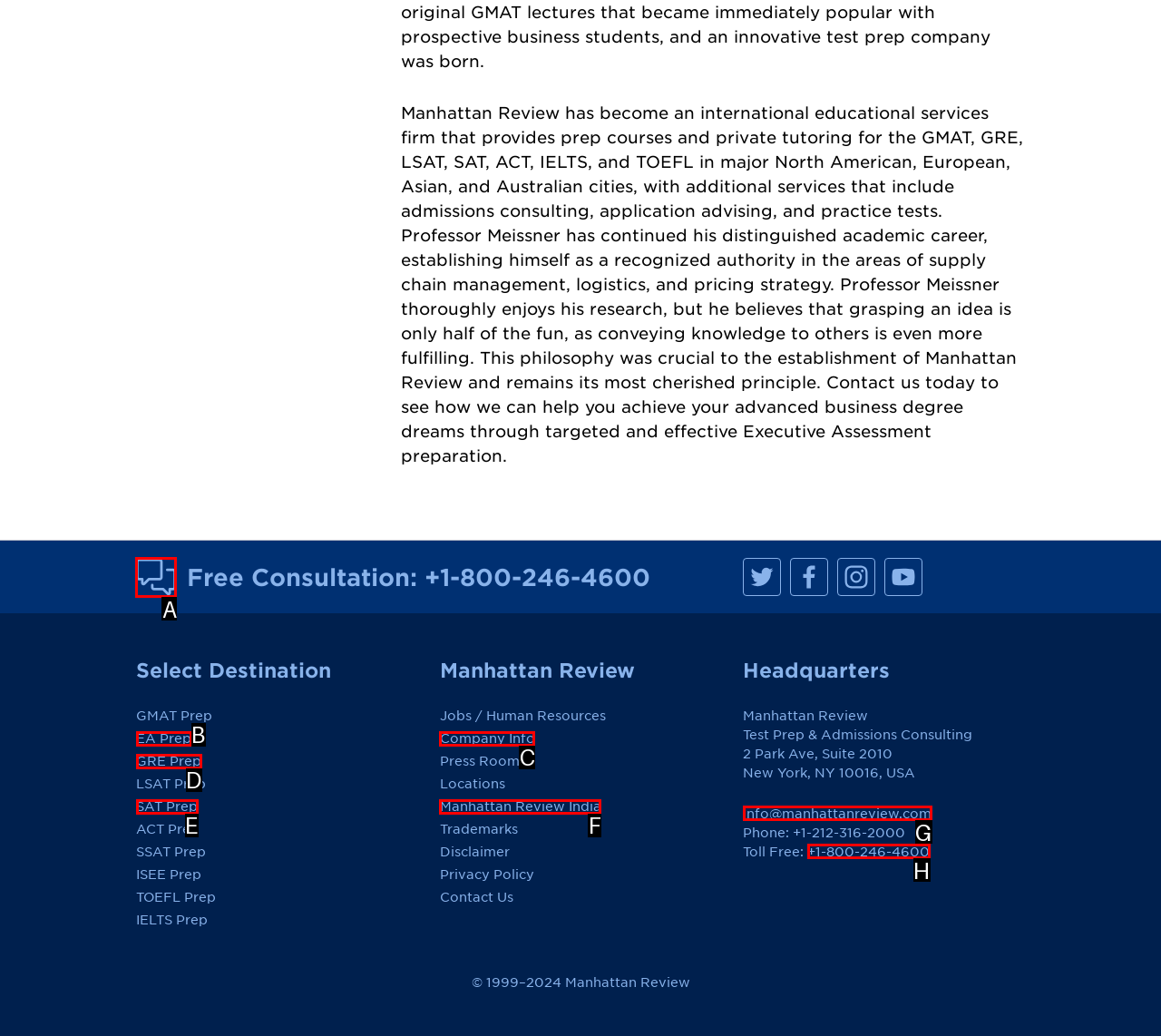Indicate which lettered UI element to click to fulfill the following task: Click the chat icon
Provide the letter of the correct option.

A